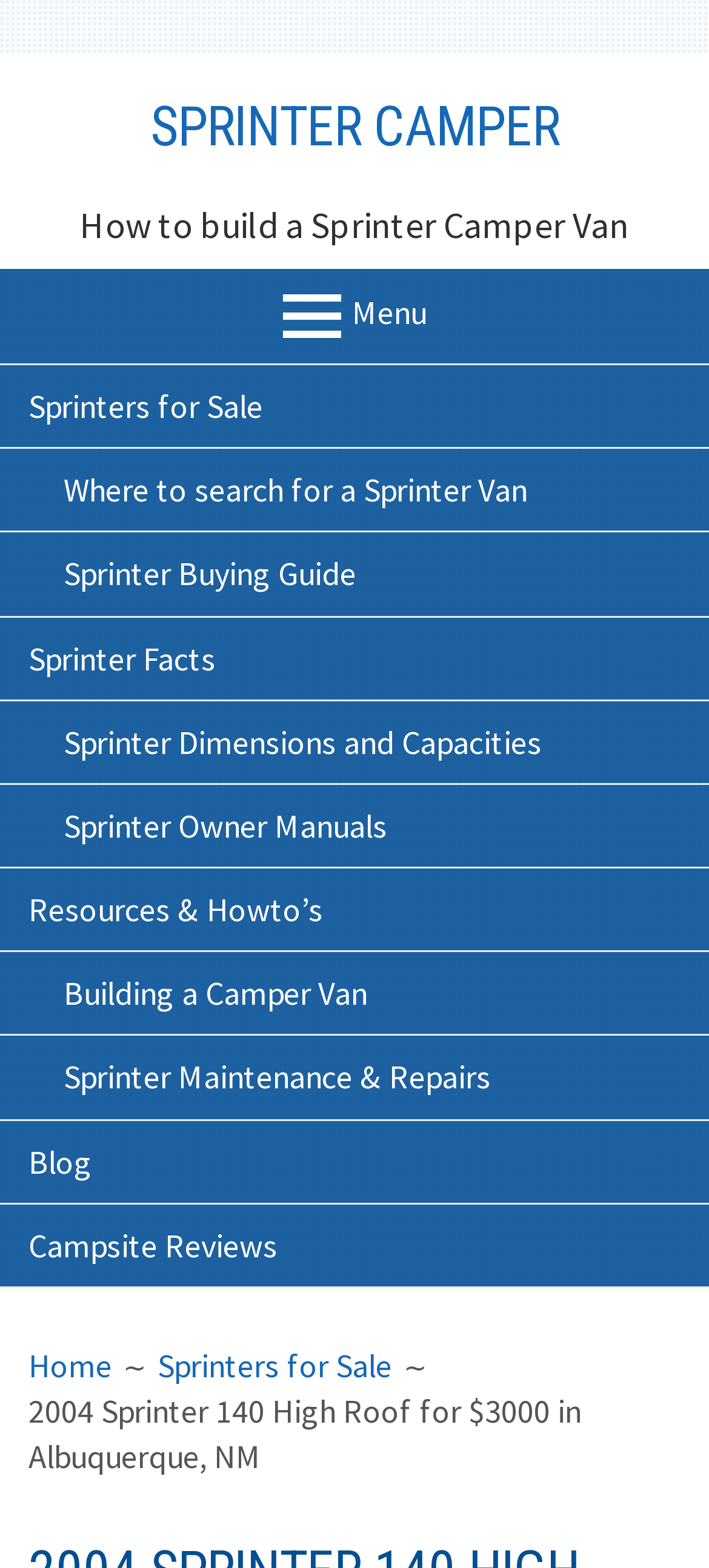Based on the element description "Sprinter Owner Manuals", predict the bounding box coordinates of the UI element.

[0.0, 0.5, 1.0, 0.554]